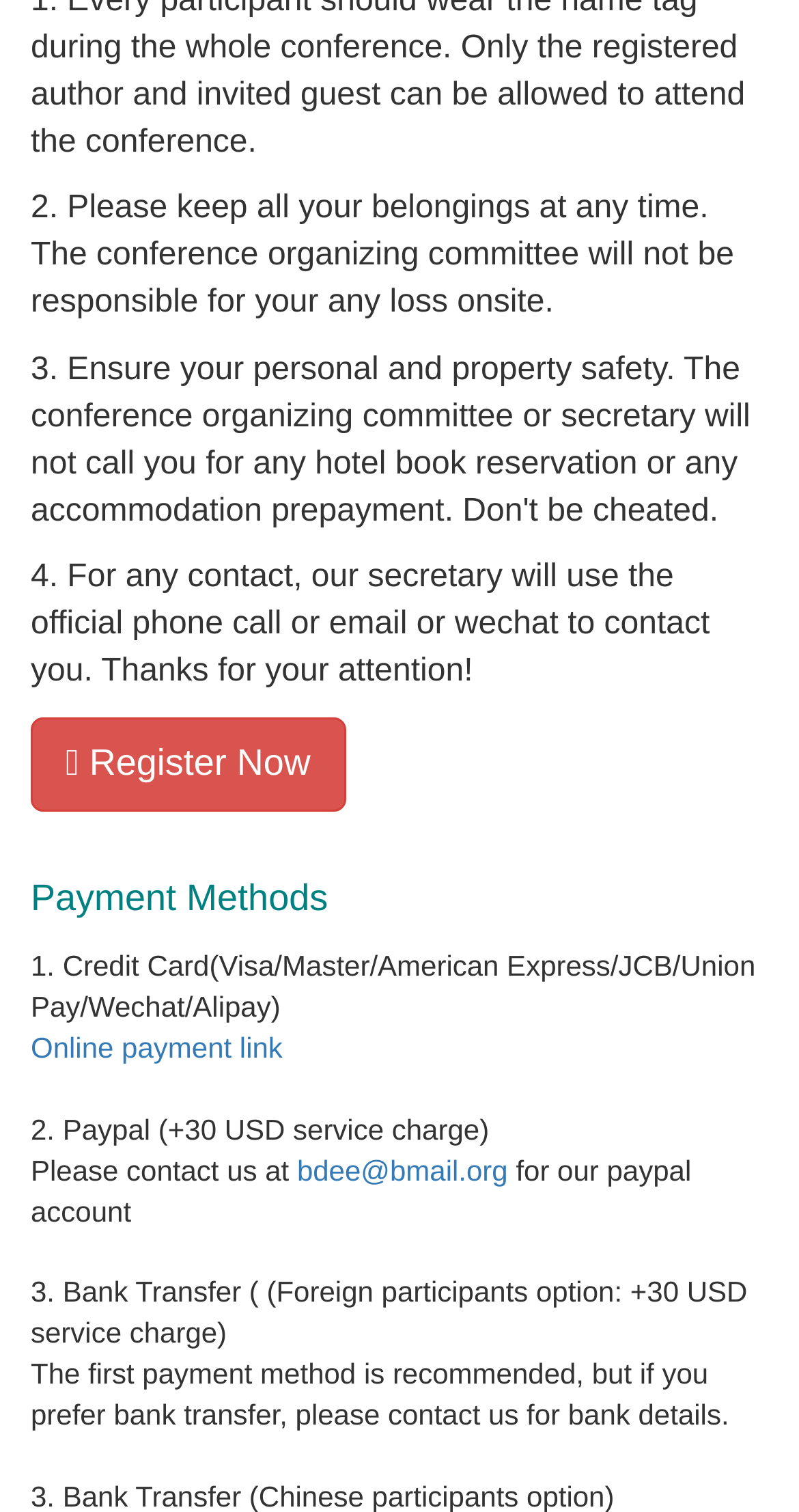Using the details from the image, please elaborate on the following question: What is the warning regarding belongings at the conference?

The webpage warns that the conference organizing committee will not be responsible for any loss of belongings onsite, as stated in the second point under the conference rules.